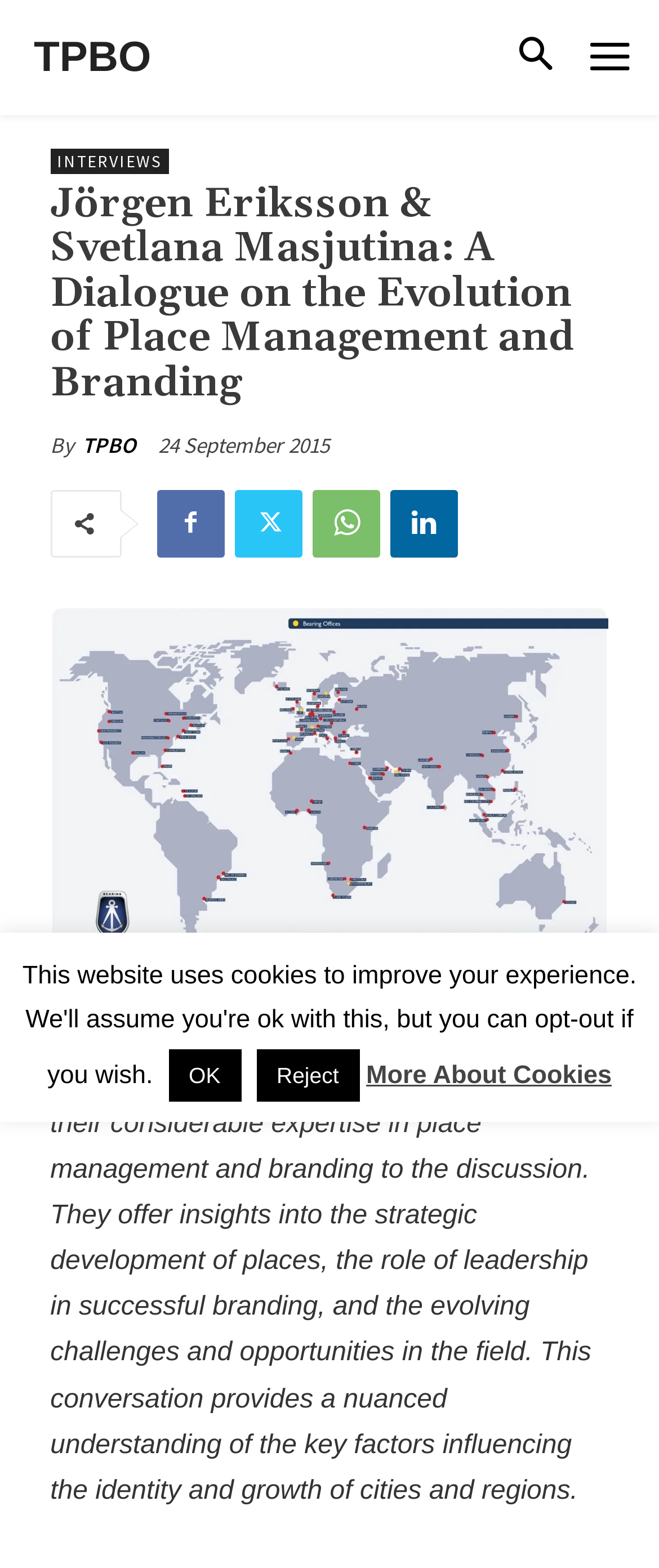What is the date of the interview?
Look at the image and answer with only one word or phrase.

24 September 2015